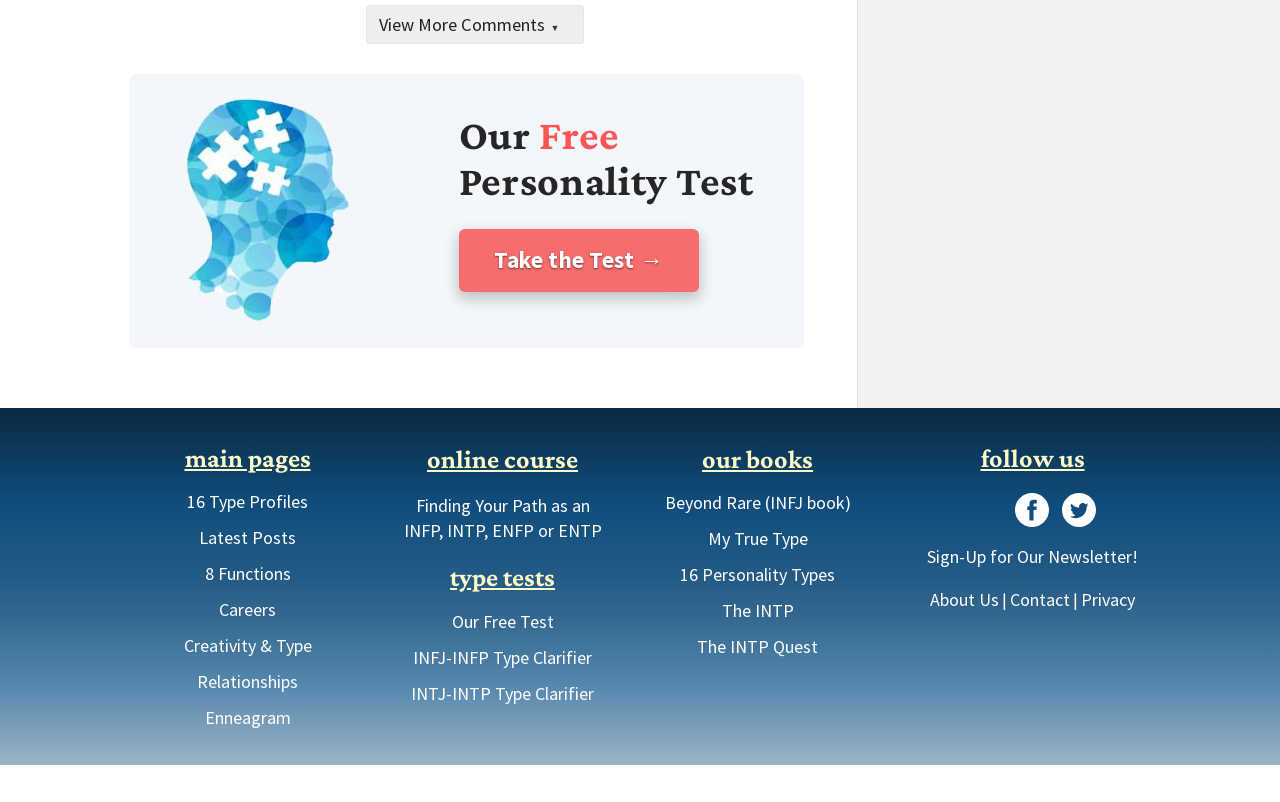Given the element description Connect, predict the bounding box coordinates for the UI element in the webpage screenshot. The format should be (top-left x, top-left y, bottom-right x, bottom-right y), and the values should be between 0 and 1.

None